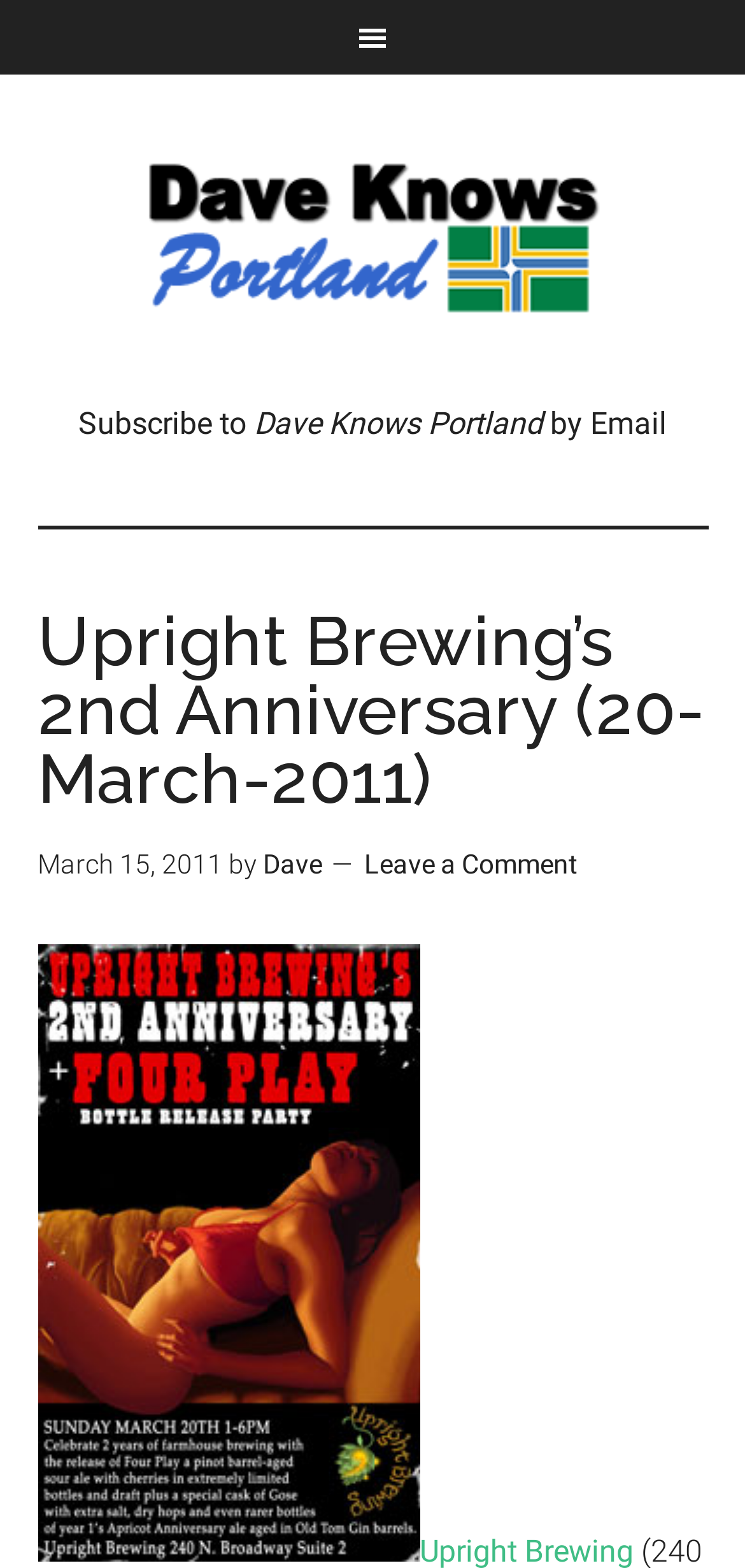What is the name of the image on the webpage?
Using the image as a reference, deliver a detailed and thorough answer to the question.

I found the image name by looking at the image element on the webpage, which has a descriptive text 'Upright 2nd Anniversary'. This text likely represents the name of the image.